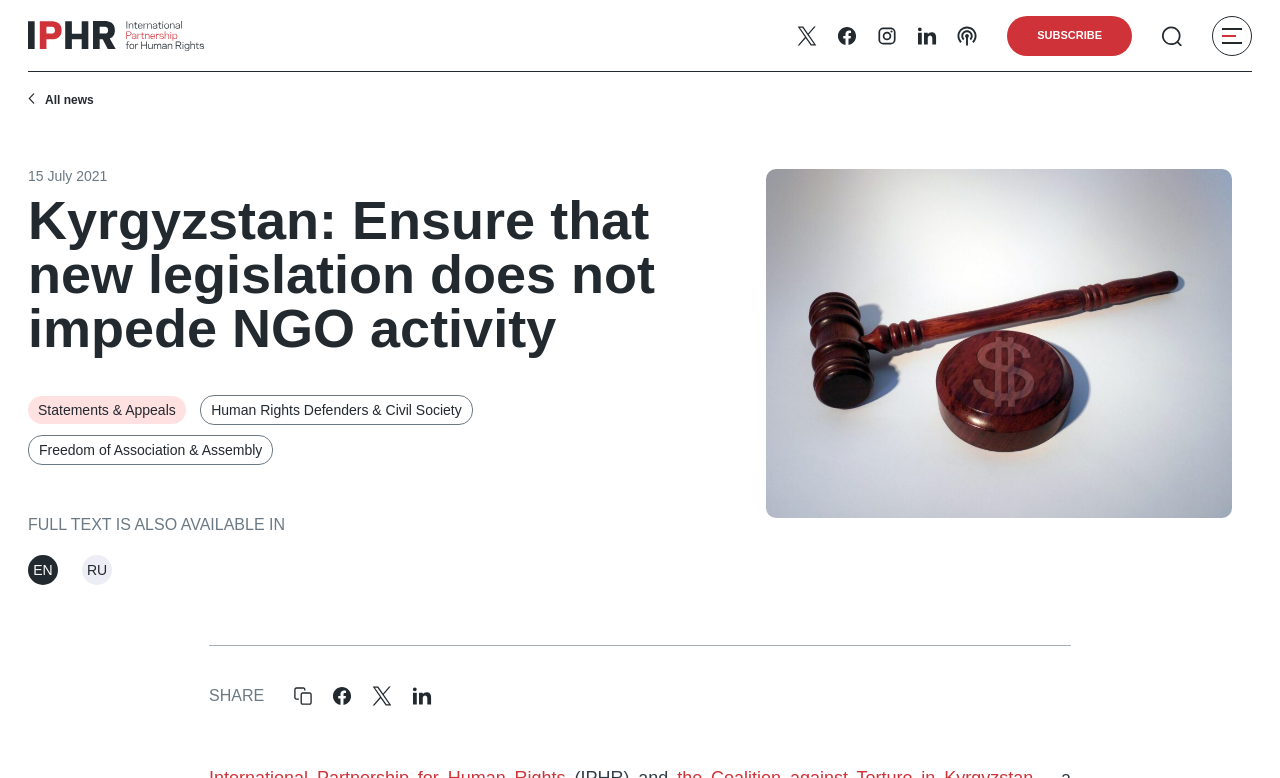How many social media sharing links are available?
Analyze the image and deliver a detailed answer to the question.

I counted the number of link elements with images that are located at the bottom of the webpage, which are used for social media sharing. There are three such links, with bounding box coordinates [0.259, 0.881, 0.275, 0.907], [0.291, 0.881, 0.306, 0.907], and [0.322, 0.881, 0.338, 0.907].